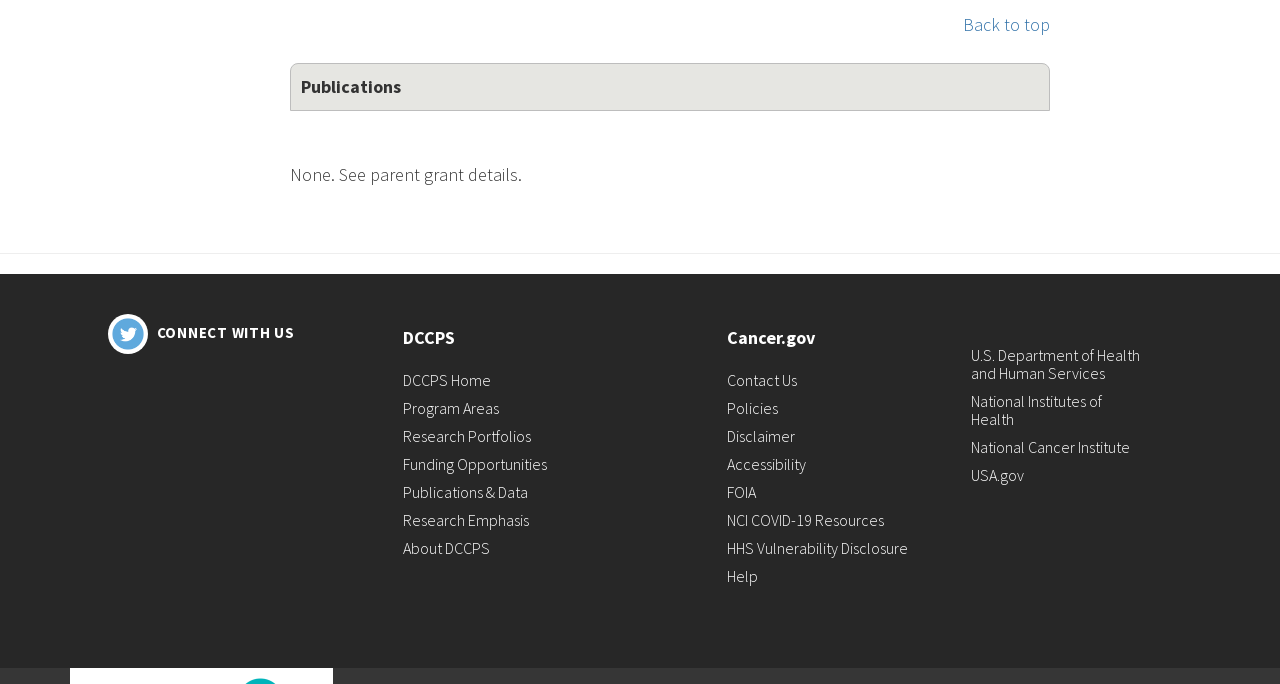Please specify the bounding box coordinates of the region to click in order to perform the following instruction: "Click on 'Back to top'".

[0.752, 0.018, 0.82, 0.052]